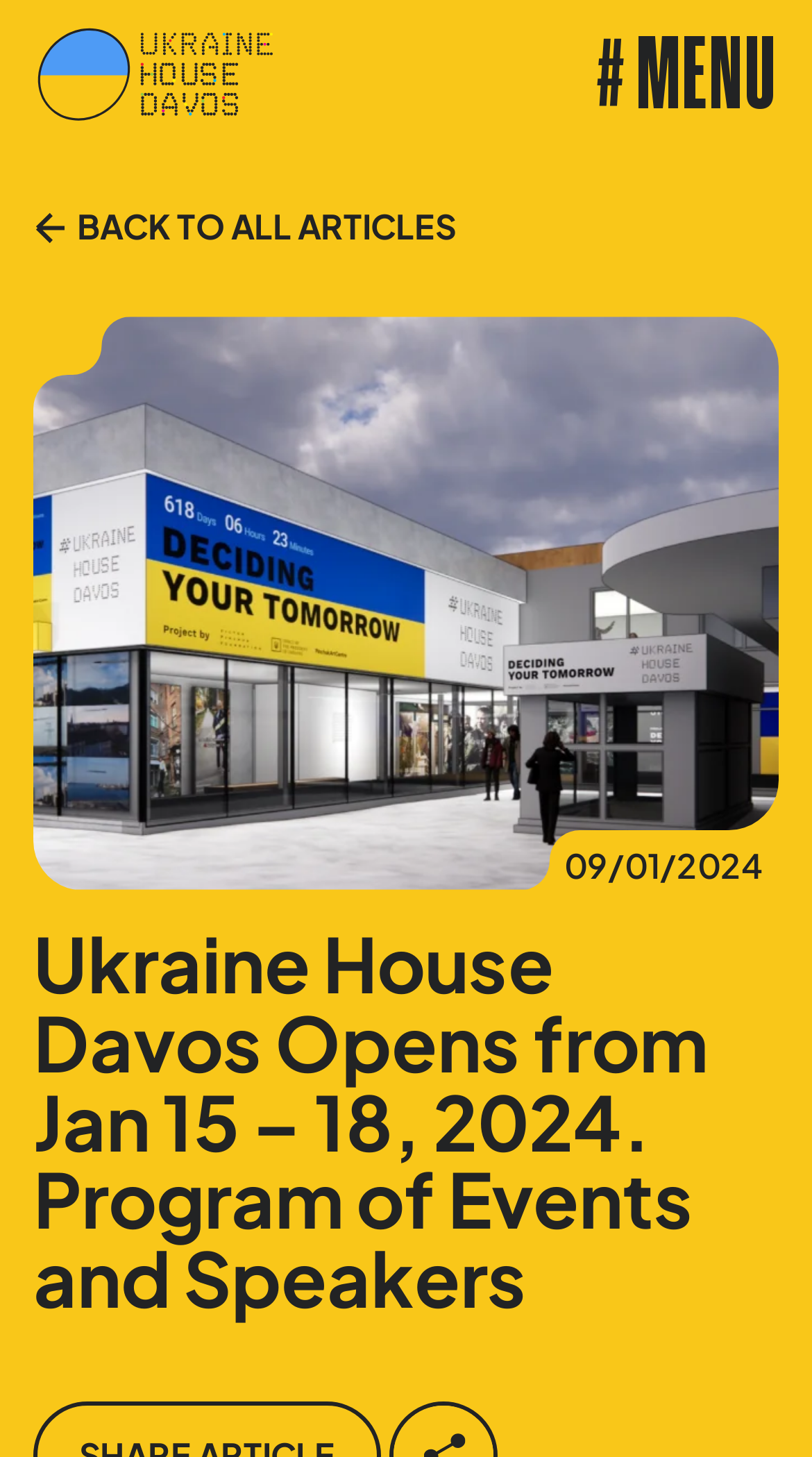Provide the bounding box coordinates of the HTML element described as: "Privacy statement". The bounding box coordinates should be four float numbers between 0 and 1, i.e., [left, top, right, bottom].

None